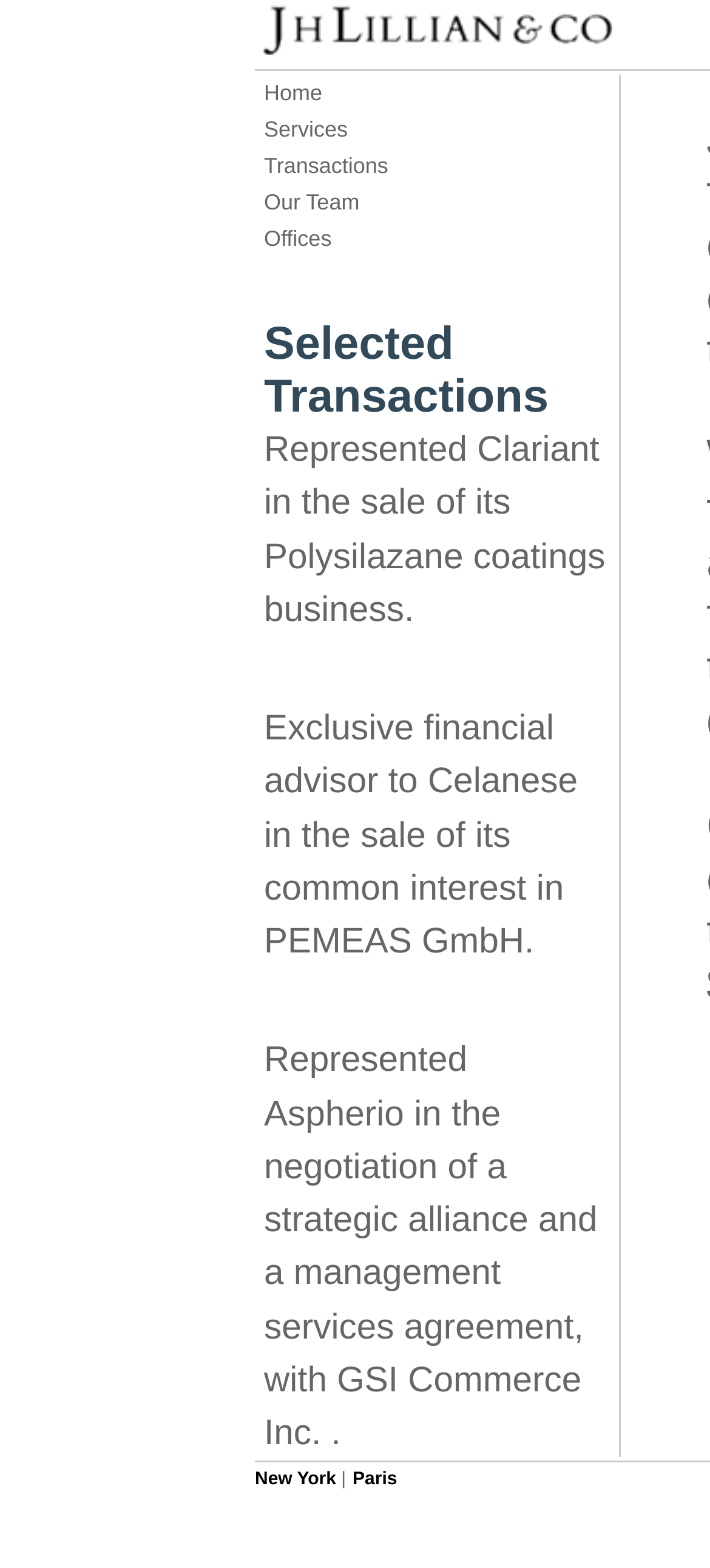Please determine the bounding box coordinates of the element to click on in order to accomplish the following task: "Click on Home". Ensure the coordinates are four float numbers ranging from 0 to 1, i.e., [left, top, right, bottom].

[0.359, 0.048, 0.872, 0.071]